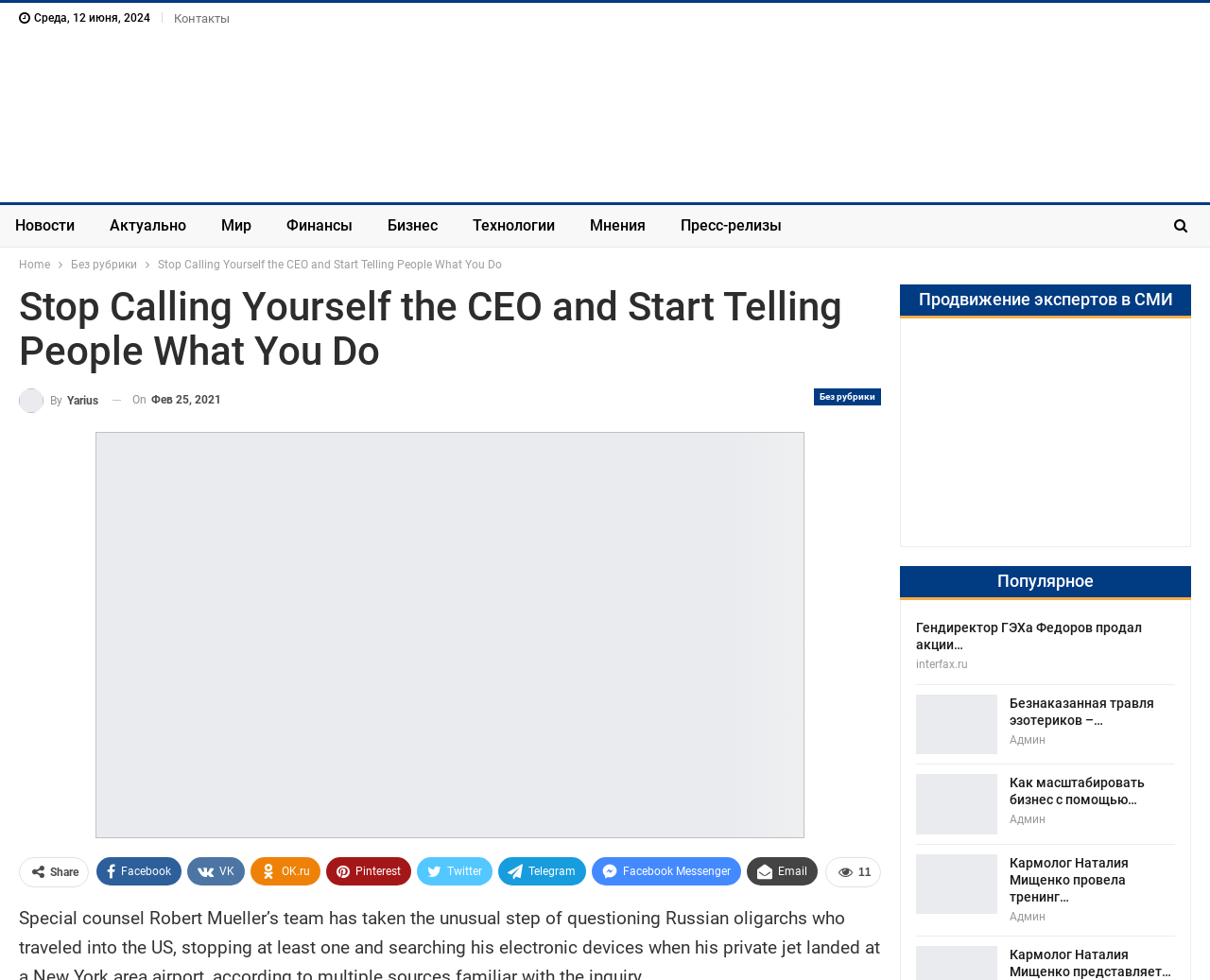Please use the details from the image to answer the following question comprehensively:
What is the category of the article 'Stop Calling Yourself the CEO and Start Telling People What You Do'?

I found the category by looking at the breadcrumbs navigation element, where I saw a link element with the text 'Без рубрики' next to the article title.